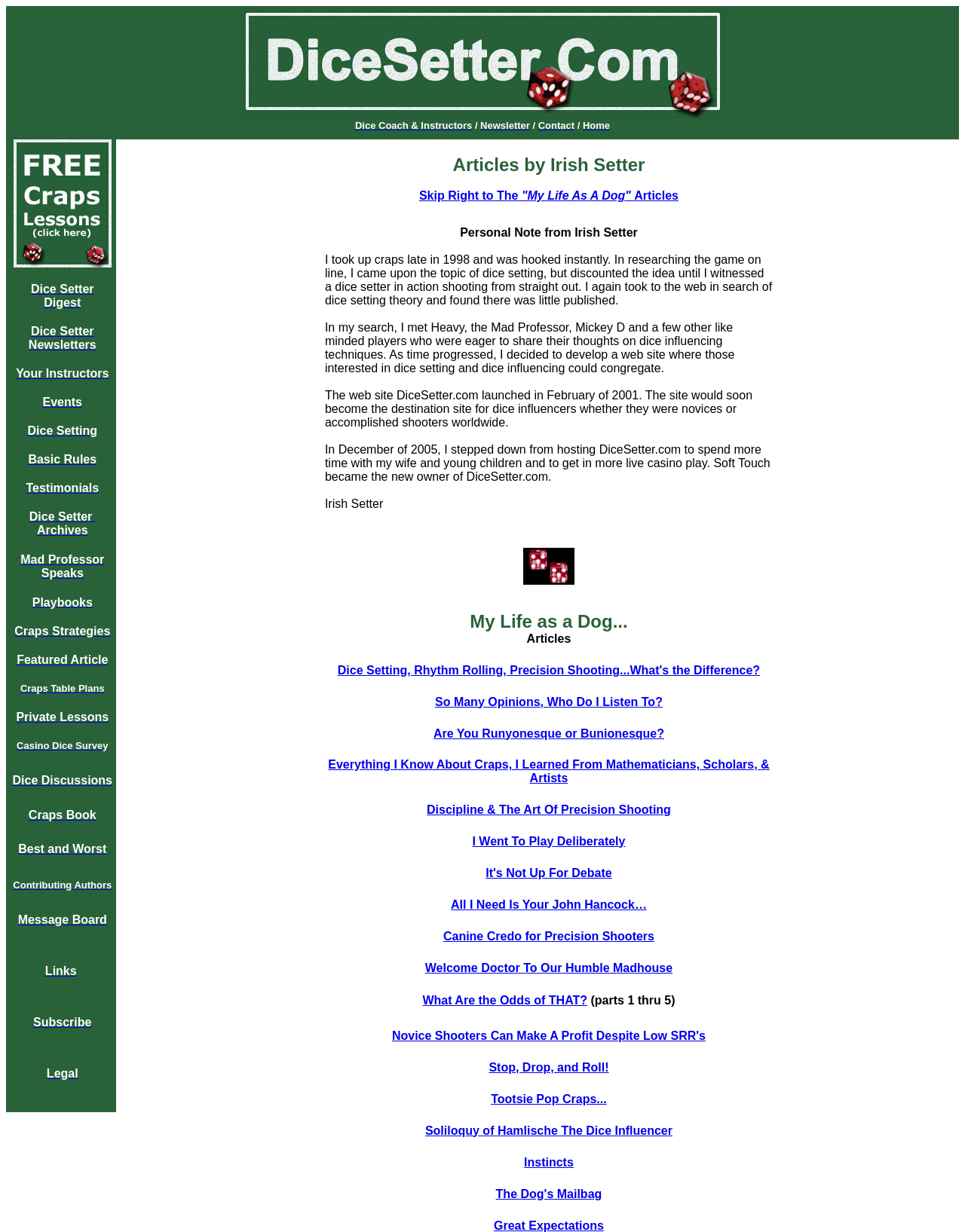Kindly determine the bounding box coordinates for the clickable area to achieve the given instruction: "View Dice Setter Digest".

[0.032, 0.229, 0.097, 0.251]